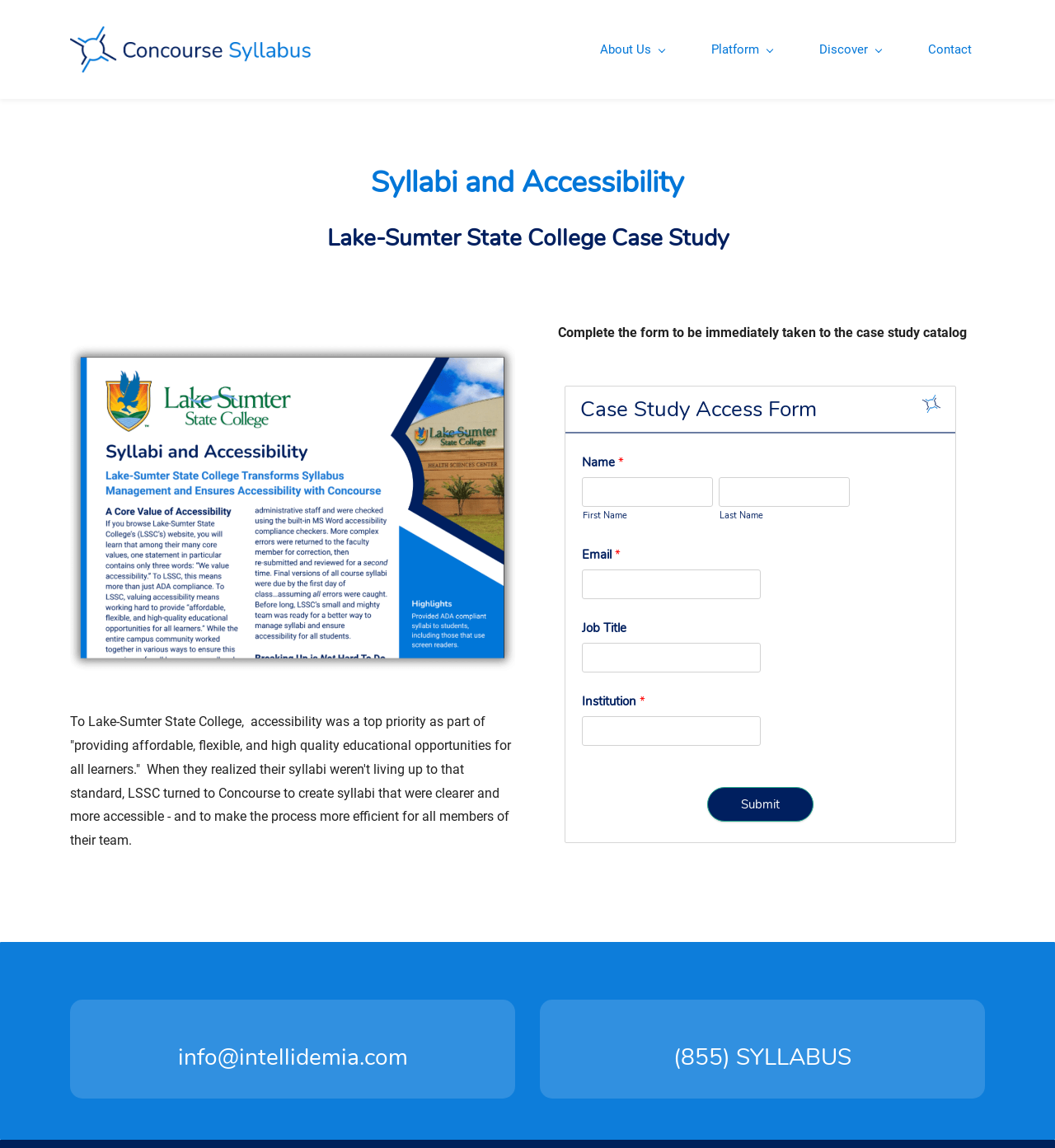Could you please study the image and provide a detailed answer to the question:
What is the company that helped Lake-Sumter State College with syllabi accessibility?

I found the answer by reading the text 'When they realized their syllabi weren’t living up to that standard, LSSC turned to Concourse to create syllabi that were clearer and more accessible...' which indicates that Concourse helped Lake-Sumter State College with syllabi accessibility.